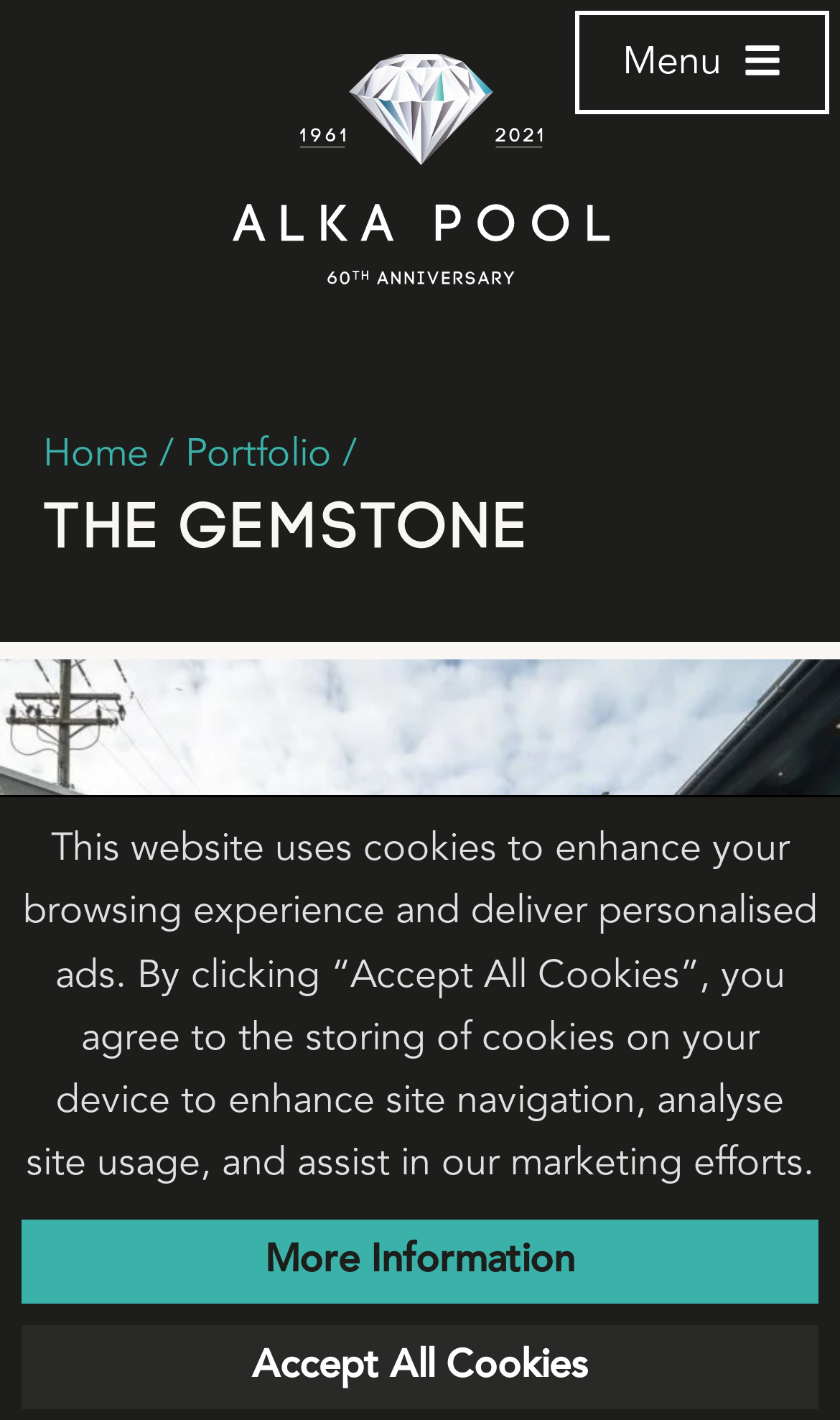Give a detailed overview of the webpage's appearance and contents.

The webpage is about "The Gemstone Alka Pool". At the top left, there is a link to go to the homepage, accompanied by an image. To the right of this, there is a link to open the menu, which also has an image. 

Below the top section, there is a navigation menu with links to "Home", "Portfolio", and other pages. The "Home" link is followed by a slash, and then the "Portfolio" link. 

The main content of the page is headed by a large heading that reads "The Gemstone". Below this, there is an image, and to the right of the image, the text "1633" is displayed. 

On the left side of the page, there are links to "Portfolio", "FAQs", and "Contact Us". The "Contact Us" link is accompanied by an image. 

The main image on the page is an image of "Alka Pool", which takes up most of the page. Above the image, the text "Endless Horizon" is displayed. 

Below the image, there is a link to "View Project". At the bottom of the page, there is a notice about the website using cookies, with a link to "More Information" about this.